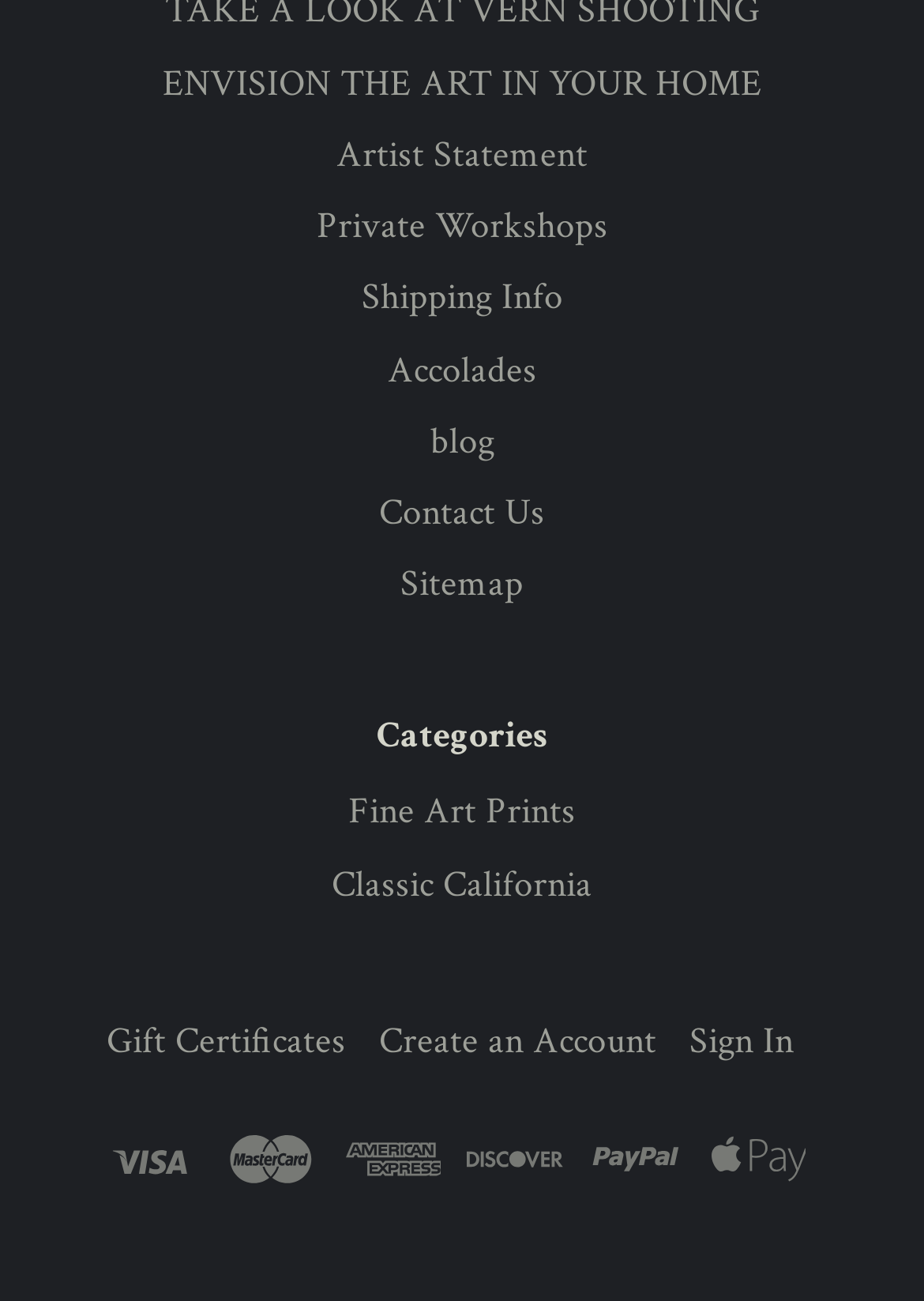Are there any gift certificates available?
Kindly give a detailed and elaborate answer to the question.

I looked at the webpage and found a link 'Gift Certificates' which implies that gift certificates are available on this website.